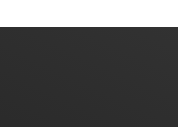Can you look at the image and give a comprehensive answer to the question:
What is the industry associated with the logo?

The logo of Mercedes-Benz is associated with the automotive industry, as the brand is known for its luxury vehicles, high performance, and innovative technology, and it aligns with iTechNet's mission to enhance the quality of IT services and foster partnerships with elite organizations.